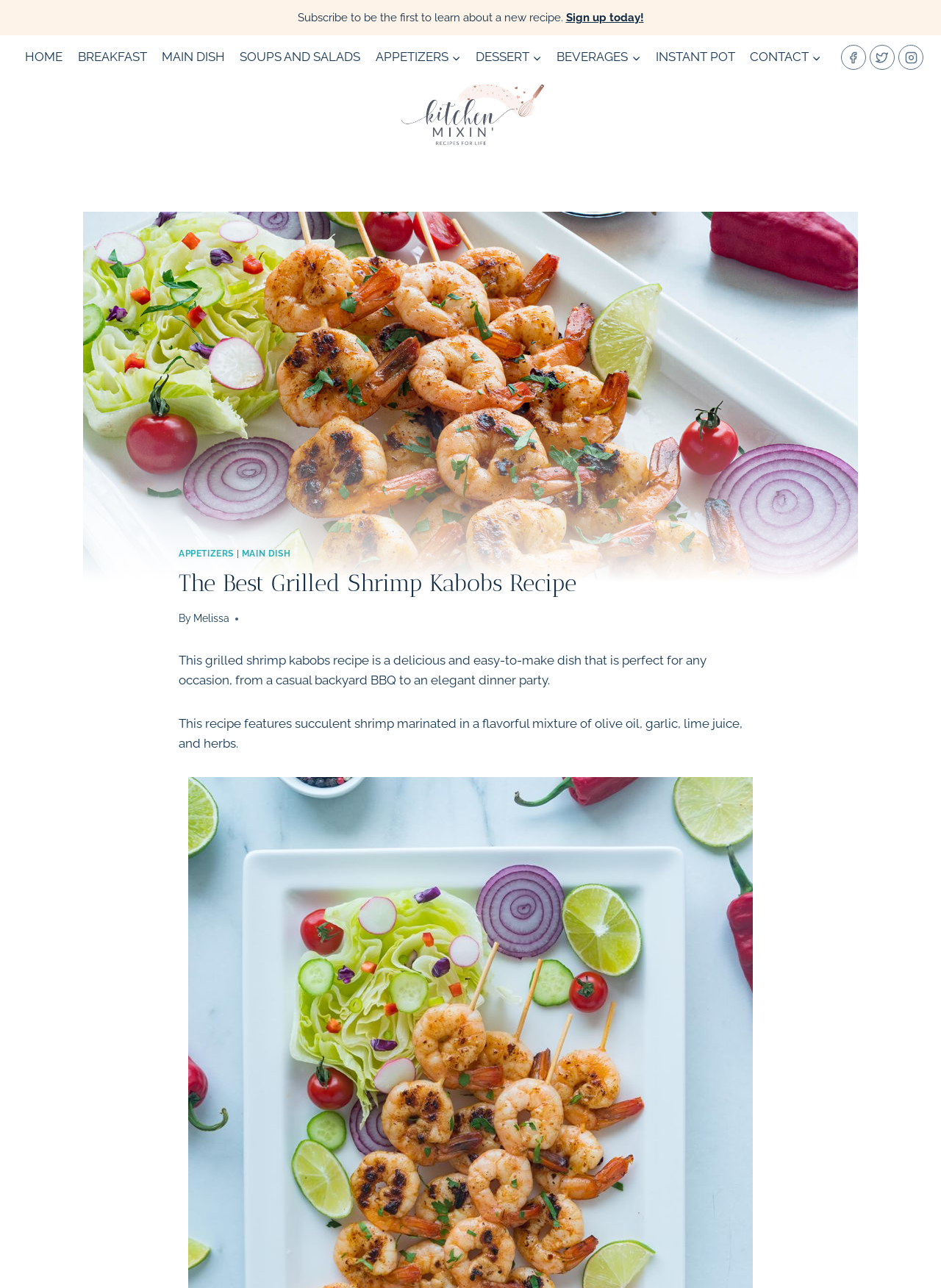Using the format (top-left x, top-left y, bottom-right x, bottom-right y), provide the bounding box coordinates for the described UI element. All values should be floating point numbers between 0 and 1: Instagram

[0.955, 0.035, 0.981, 0.054]